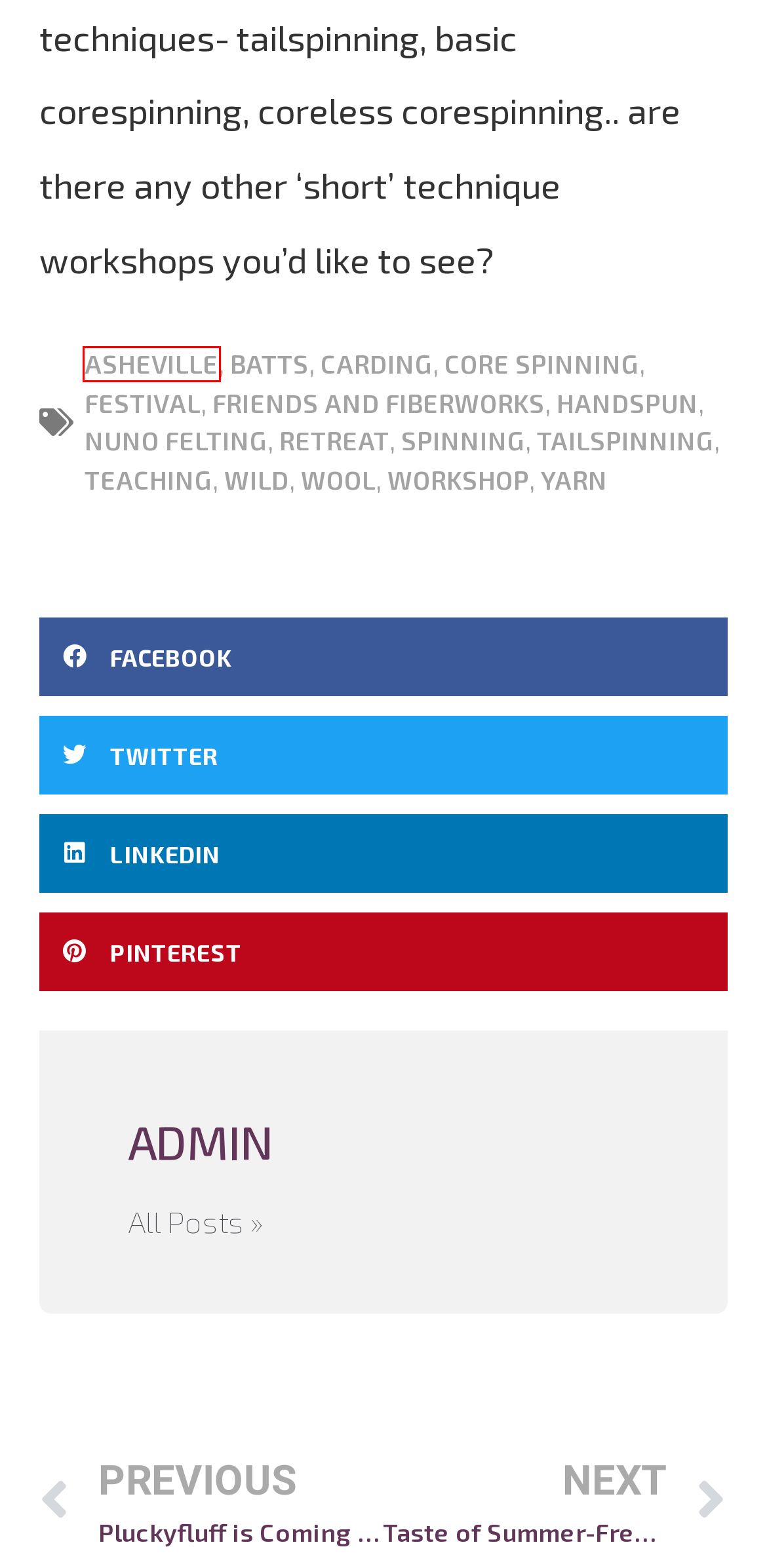You have a screenshot of a webpage with a red rectangle bounding box around a UI element. Choose the best description that matches the new page after clicking the element within the bounding box. The candidate descriptions are:
A. asheville – Esther’s Blog
B. teaching – Esther’s Blog
C. wool – Esther’s Blog
D. handspun – Esther’s Blog
E. core spinning – Esther’s Blog
F. yarn – Esther’s Blog
G. batts – Esther’s Blog
H. Taste of Summer-Fresh Blueberry Muffins! – Esther’s Blog

A